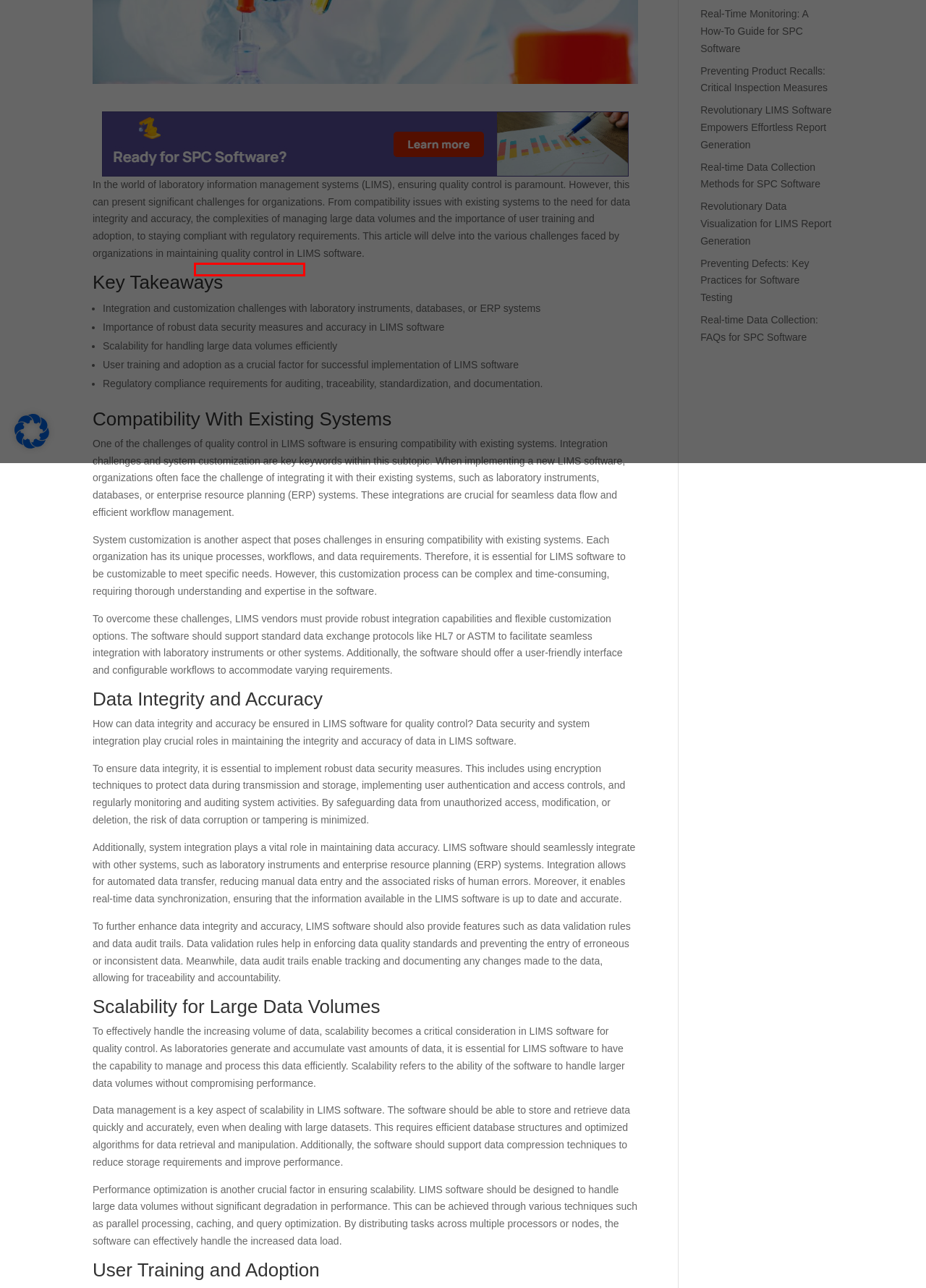You have received a screenshot of a webpage with a red bounding box indicating a UI element. Please determine the most fitting webpage description that matches the new webpage after clicking on the indicated element. The choices are:
A. Real-Time Monitoring: A How-To Guide for SPC Software - SPC Software
B. Revolutionary LIMS Software Empowers Effortless Report Generation - SPC Software
C. Real-time Data Collection Methods for SPC Software - SPC Software
D. Revolutionary Data Visualization for LIMS Report Generation - SPC Software
E. Real-time Data Collection: FAQs for SPC Software - SPC Software
F. Preventing Defects: Key Practices for Software Testing - SPC Software
G. Preventing Product Recalls: Critical Inspection Measures - SPC Software
H. WordPress Cookie Plugin to comply with the GDPR & ePrivacy

H